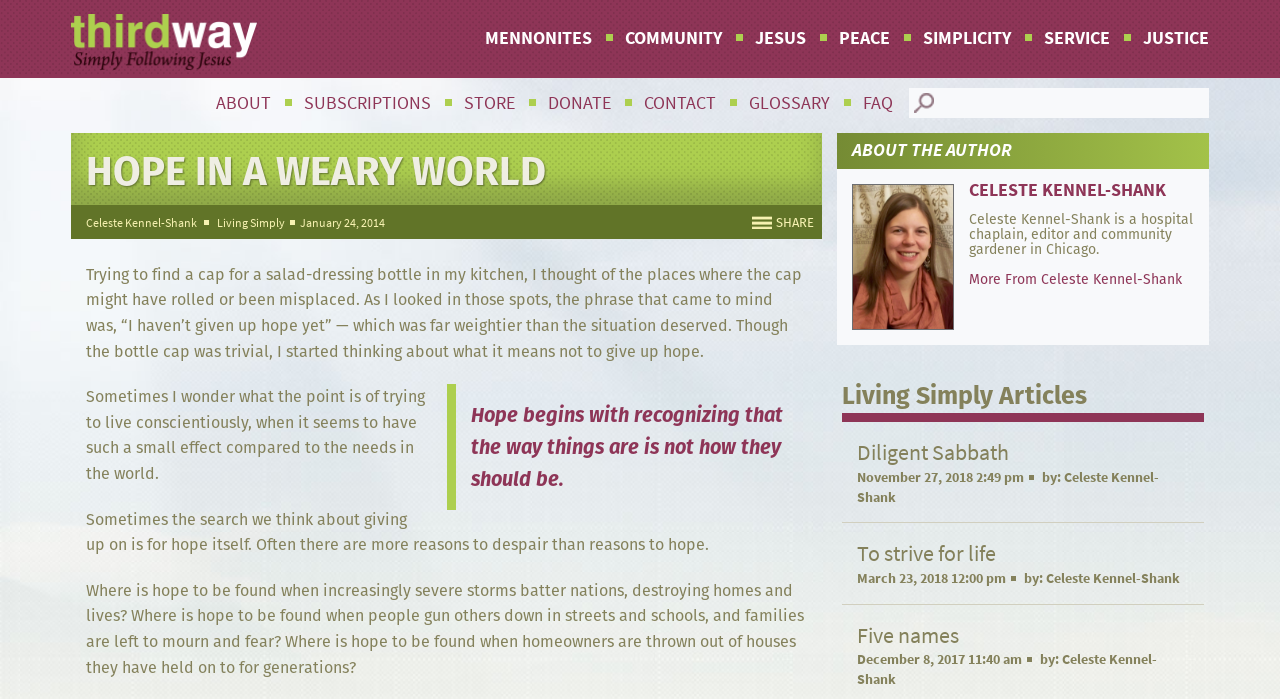Please identify the bounding box coordinates of the clickable element to fulfill the following instruction: "Click on the 'SHARE' link". The coordinates should be four float numbers between 0 and 1, i.e., [left, top, right, bottom].

[0.606, 0.304, 0.636, 0.331]